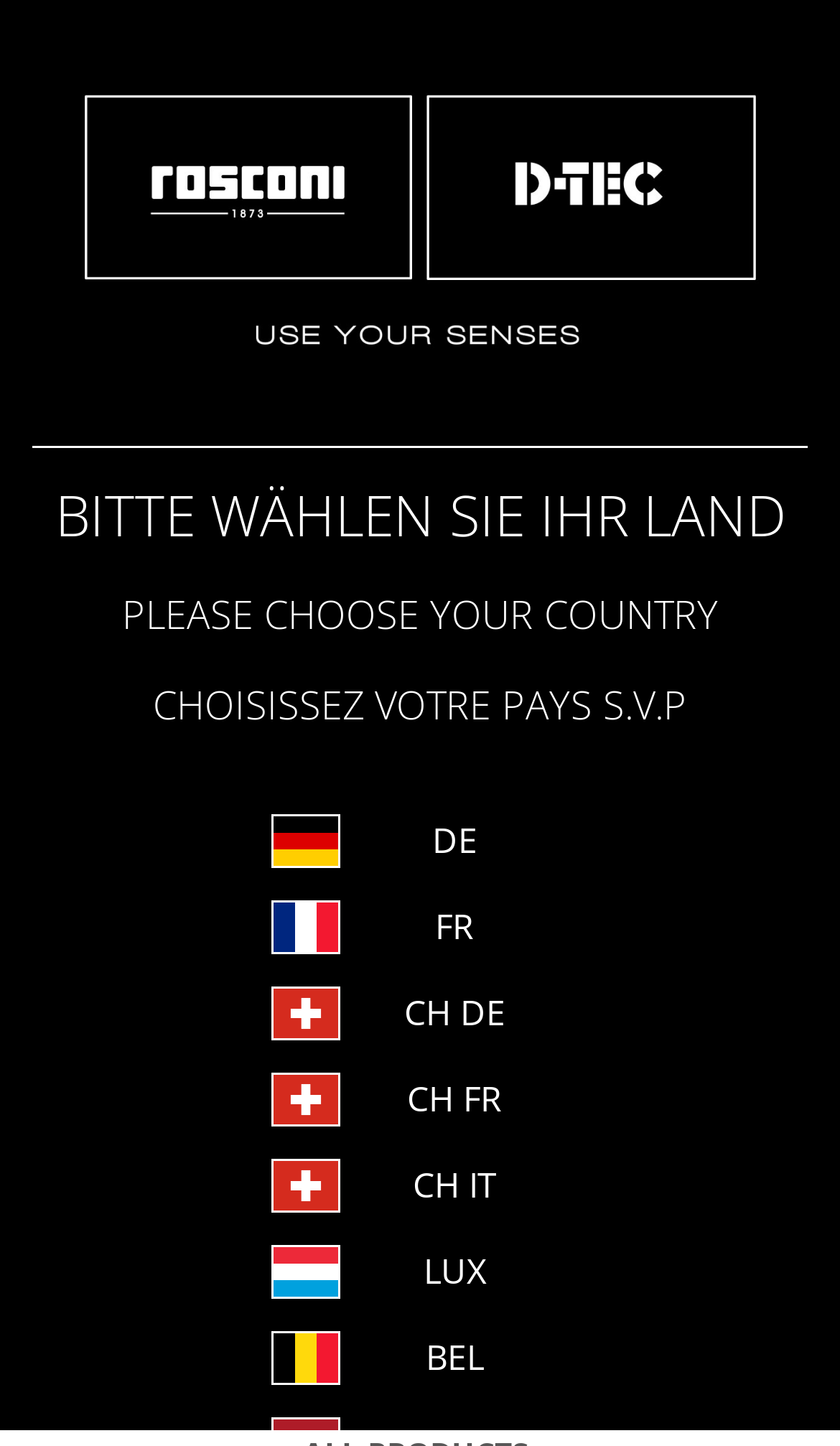Could you provide the bounding box coordinates for the portion of the screen to click to complete this instruction: "Choose the CH DE country option"?

[0.295, 0.682, 0.705, 0.719]